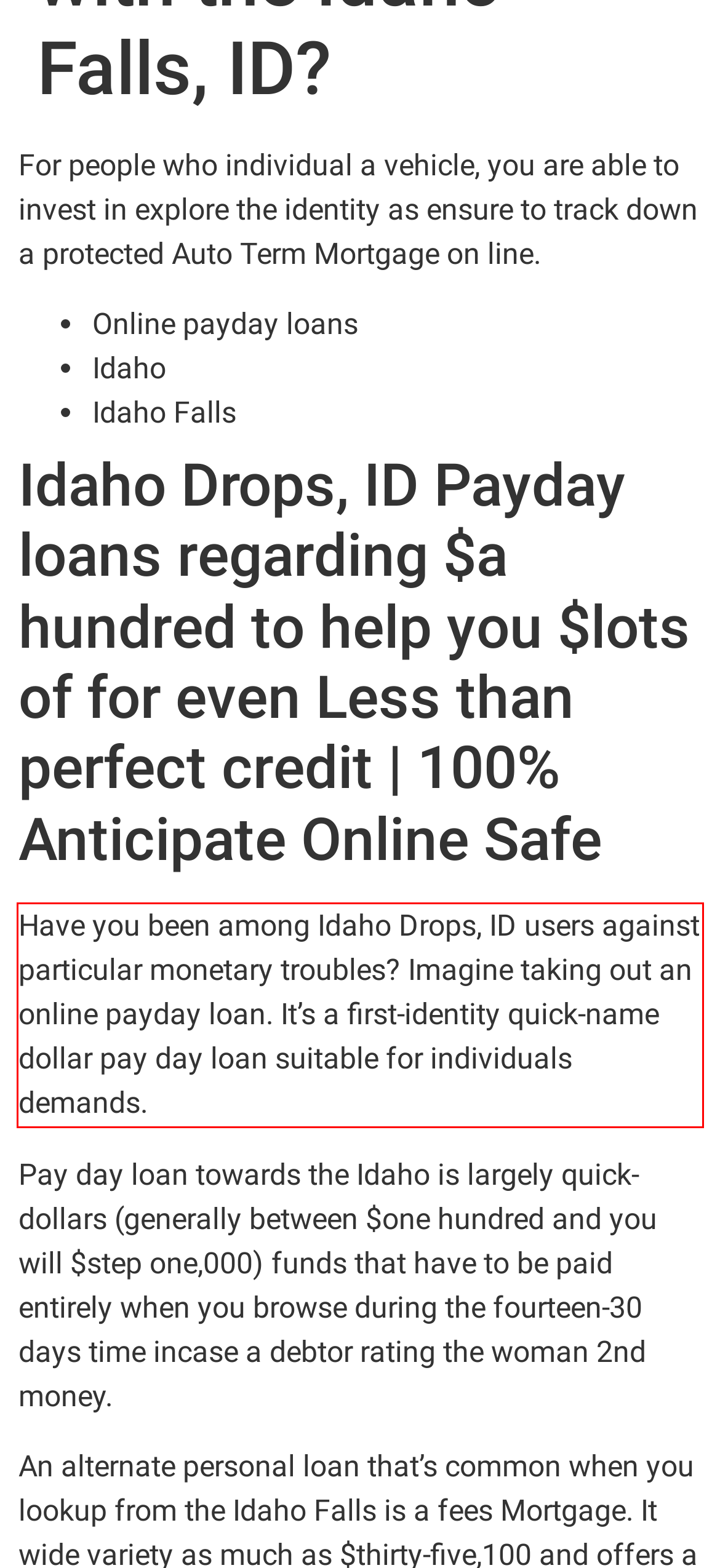You are presented with a screenshot containing a red rectangle. Extract the text found inside this red bounding box.

Have you been among Idaho Drops, ID users against particular monetary troubles? Imagine taking out an online payday loan. It’s a first-identity quick-name dollar pay day loan suitable for individuals demands.